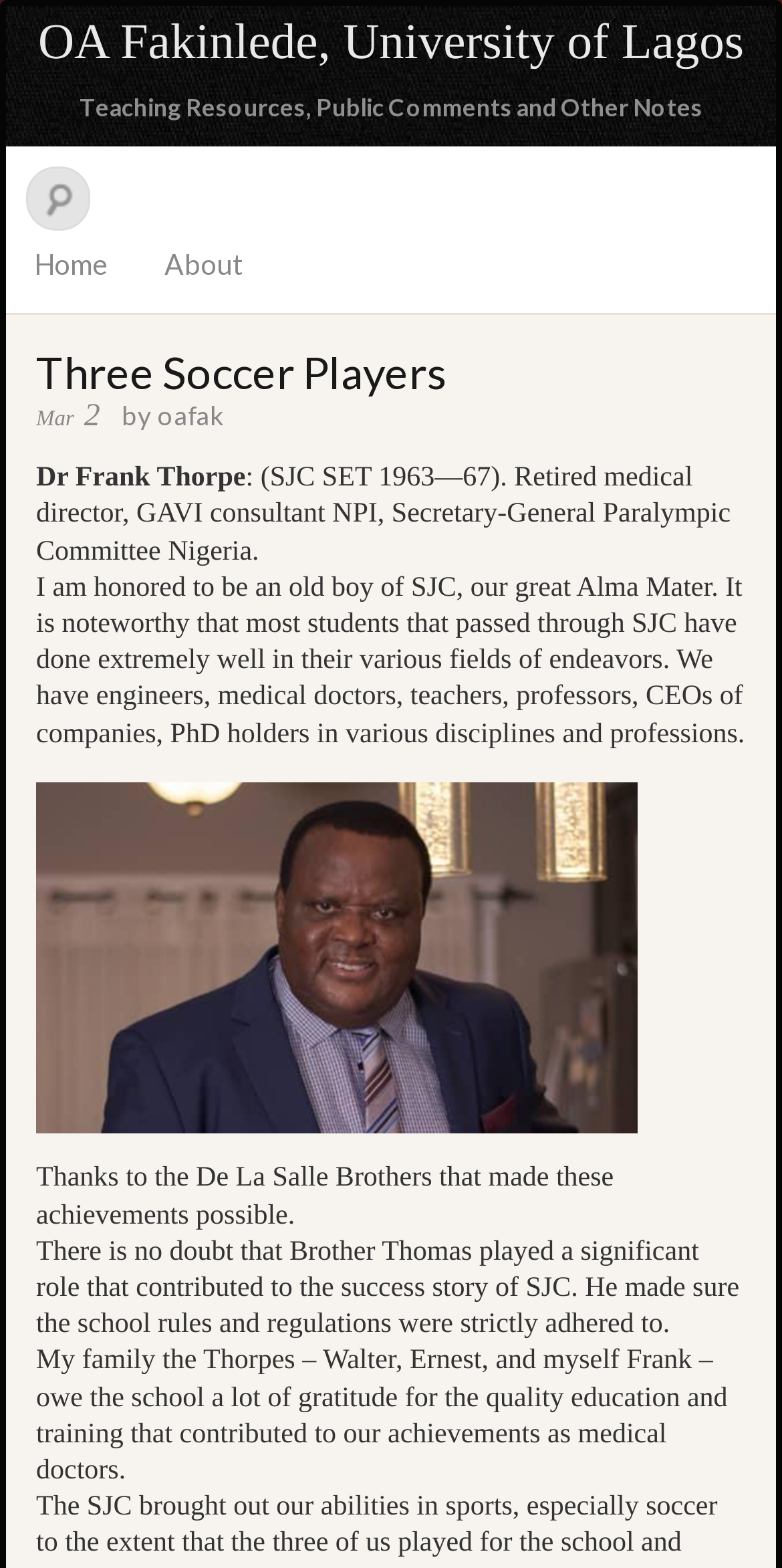Please extract and provide the main headline of the webpage.

OA Fakinlede, University of Lagos